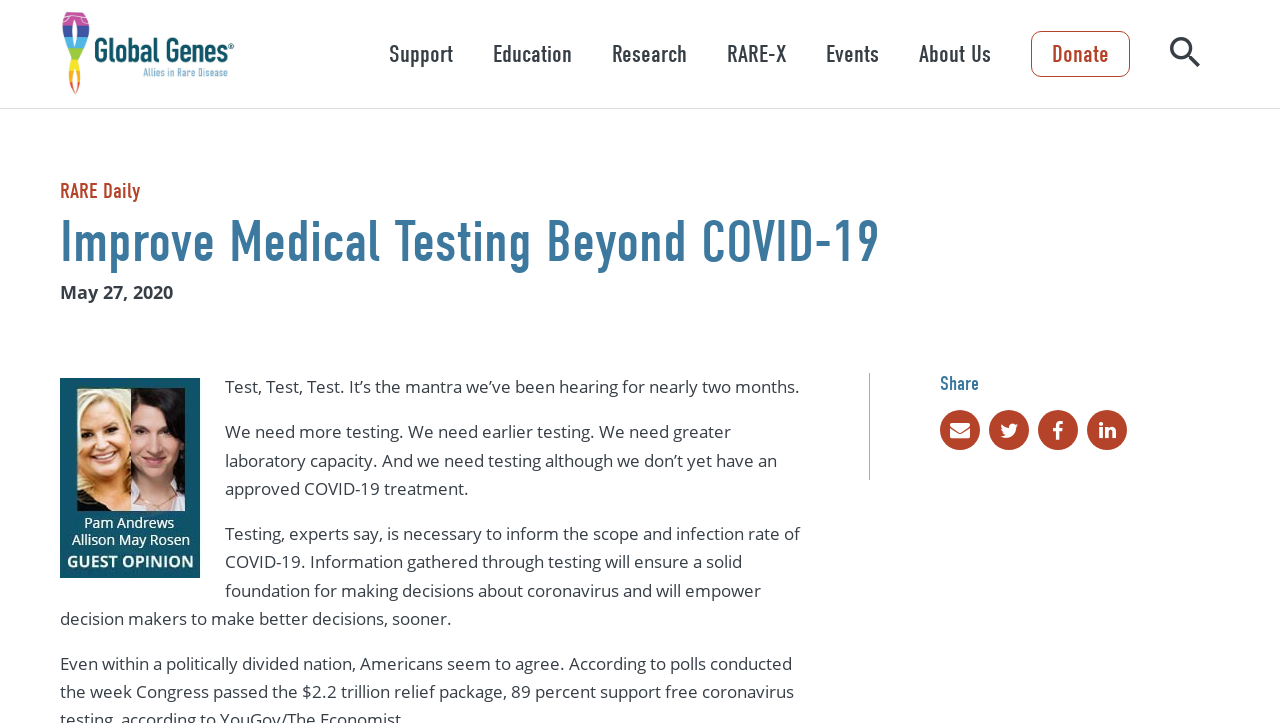What is the date mentioned in the article? From the image, respond with a single word or brief phrase.

May 27, 2020